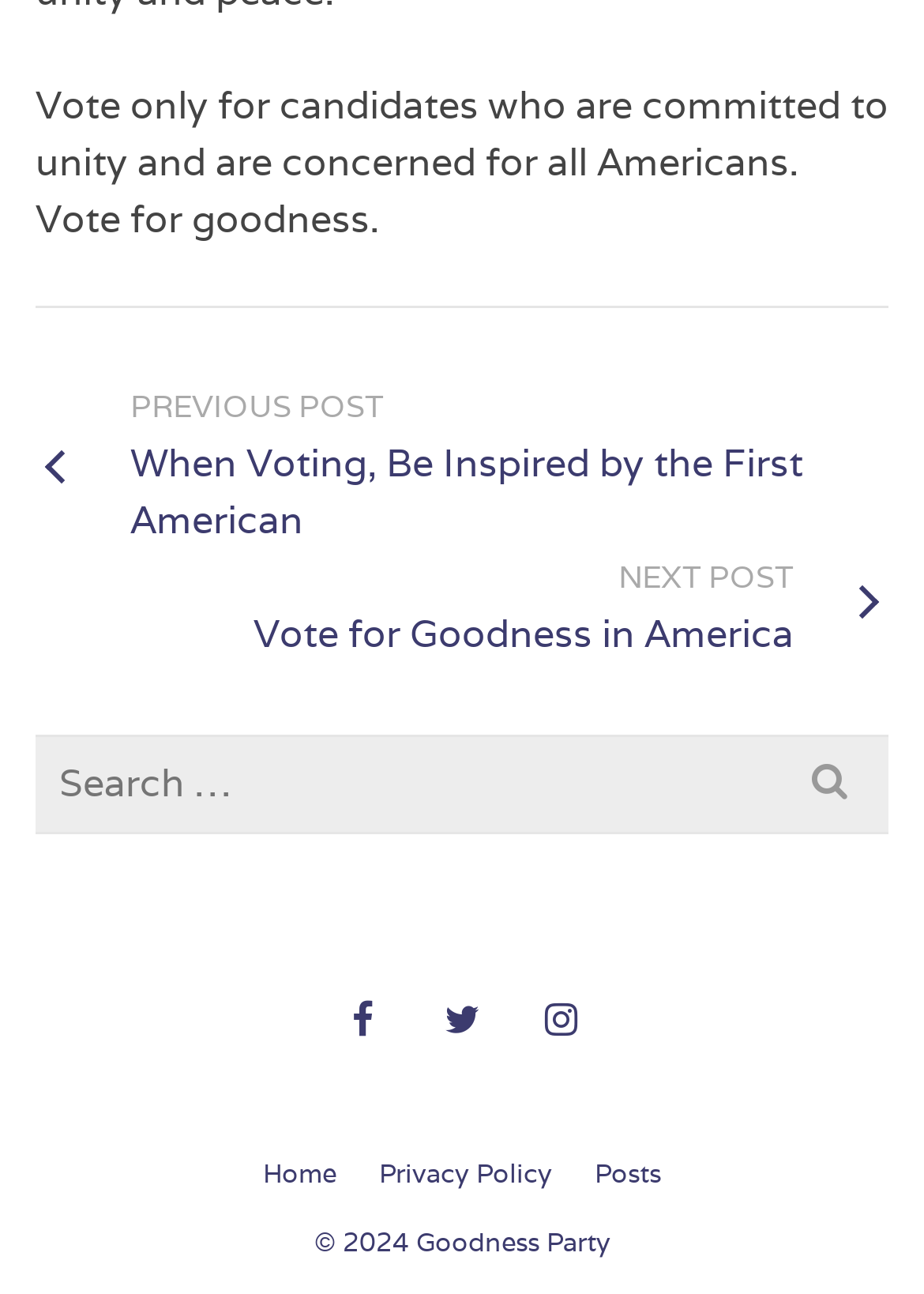Given the description: "Privacy Policy", determine the bounding box coordinates of the UI element. The coordinates should be formatted as four float numbers between 0 and 1, [left, top, right, bottom].

[0.395, 0.886, 0.613, 0.926]